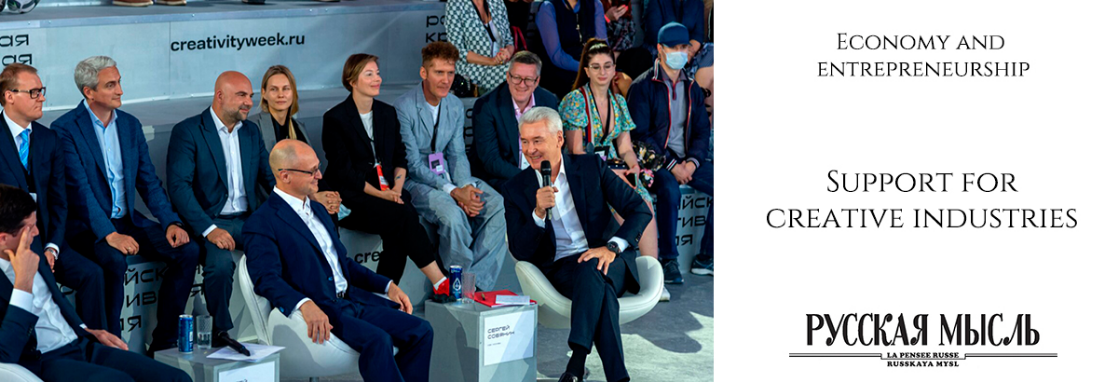What is the theme of the event?
From the details in the image, provide a complete and detailed answer to the question.

The caption states that the image captures a moment from a discussion on 'Economy and Entrepreneurship', focused on the 'Support for Creative Industries', which suggests that the theme of the event is related to economy and entrepreneurship.